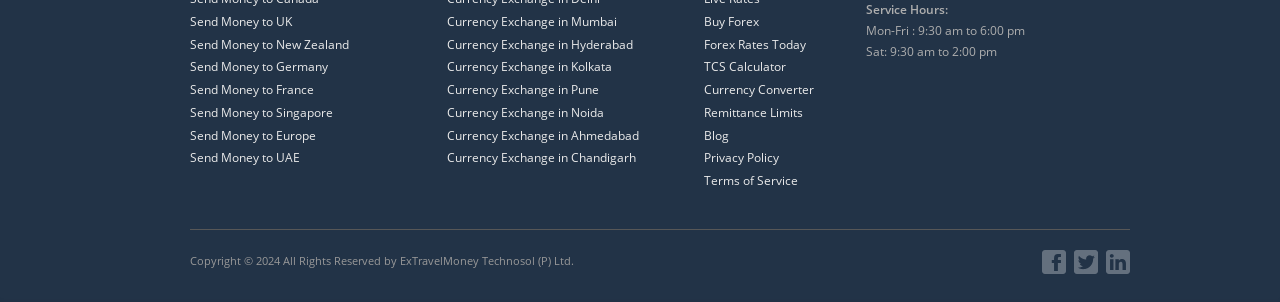Refer to the screenshot and give an in-depth answer to this question: How many currency exchange locations are listed?

By examining the links on the webpage, I found that there are 7 currency exchange locations listed, including Mumbai, Hyderabad, Kolkata, Pune, Noida, Ahmedabad, and Chandigarh.